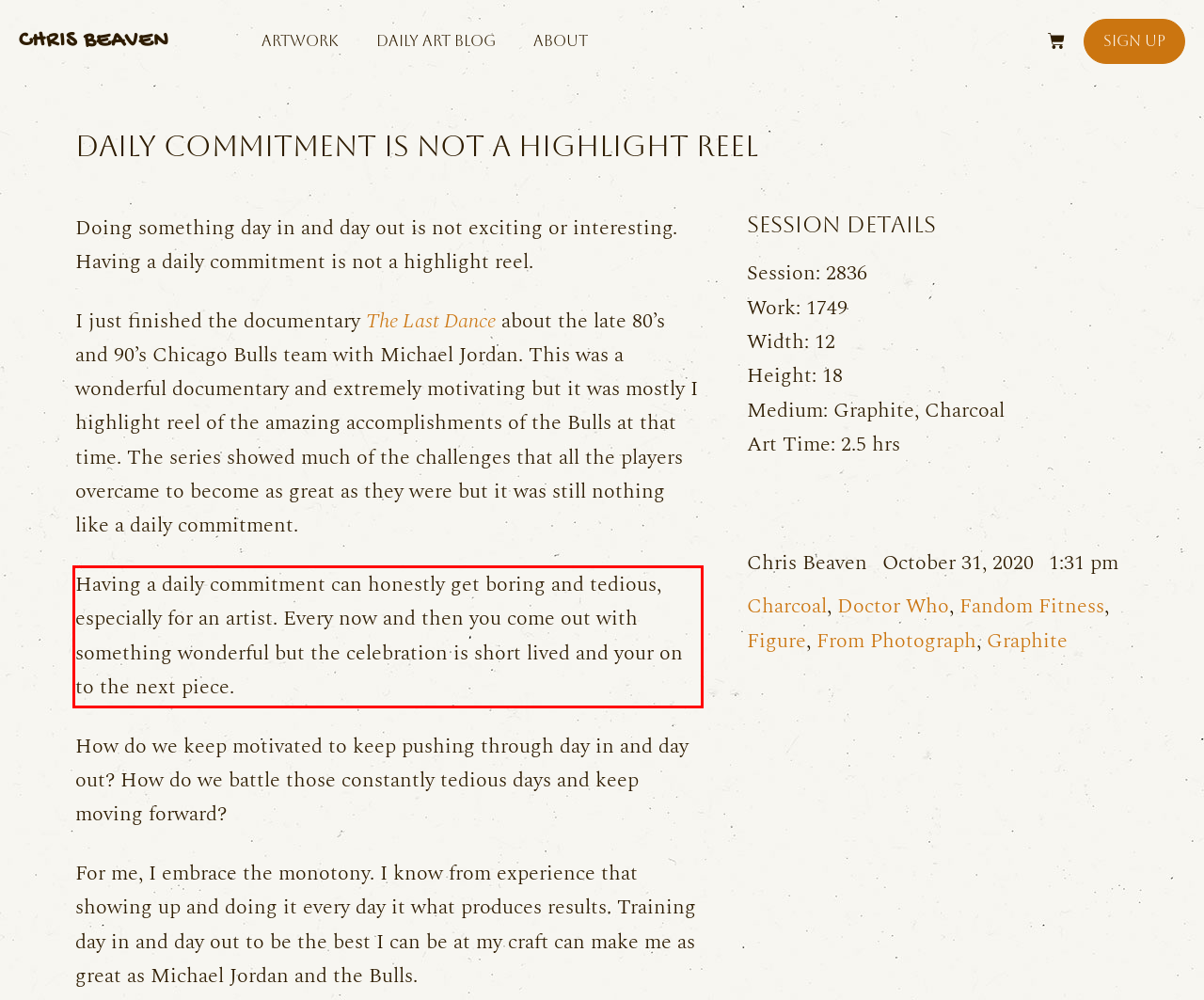Analyze the red bounding box in the provided webpage screenshot and generate the text content contained within.

Having a daily commitment can honestly get boring and tedious, especially for an artist. Every now and then you come out with something wonderful but the celebration is short lived and your on to the next piece.